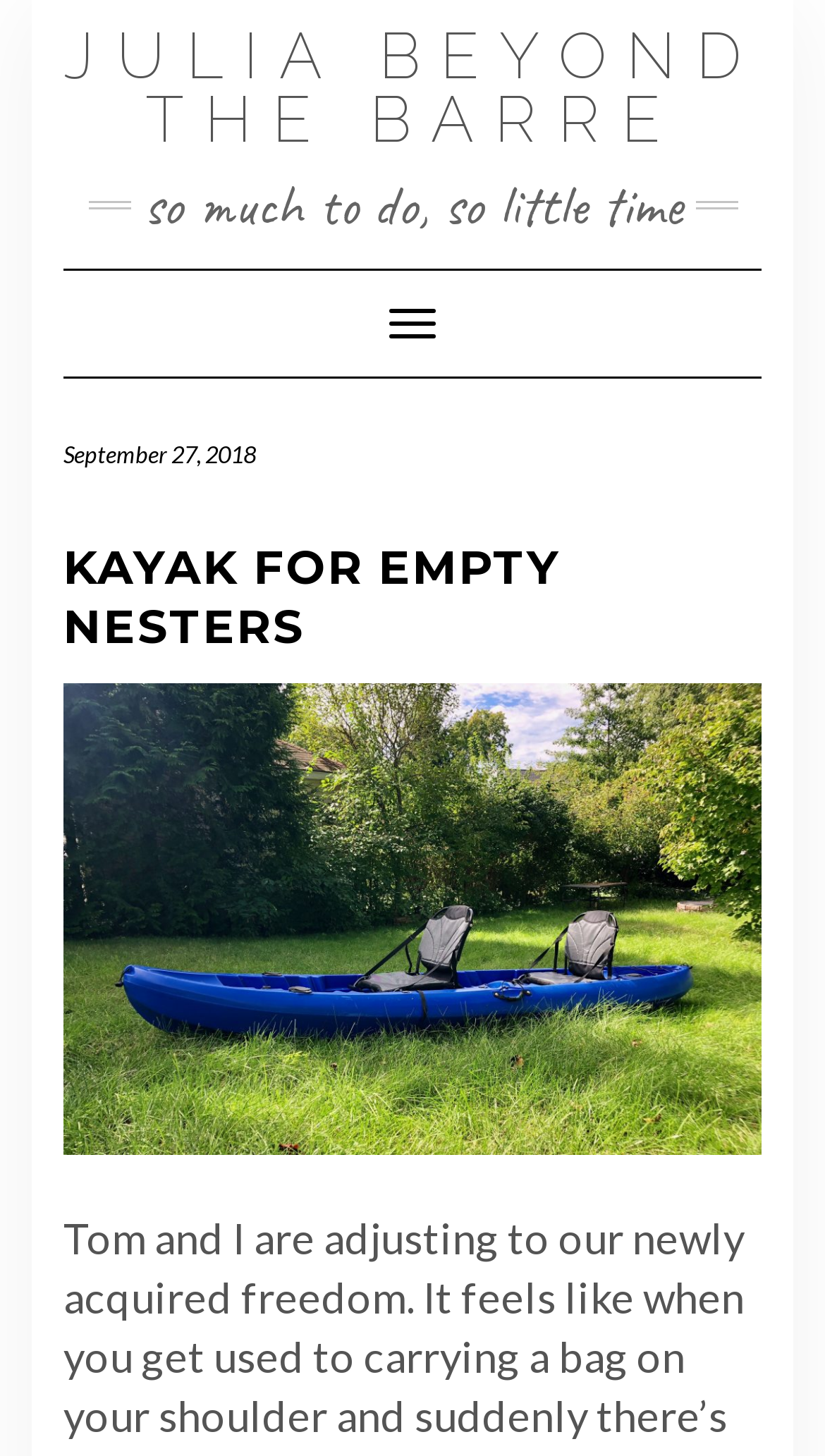Identify the bounding box for the UI element described as: "Toggle Navigation". The coordinates should be four float numbers between 0 and 1, i.e., [left, top, right, bottom].

[0.444, 0.198, 0.556, 0.247]